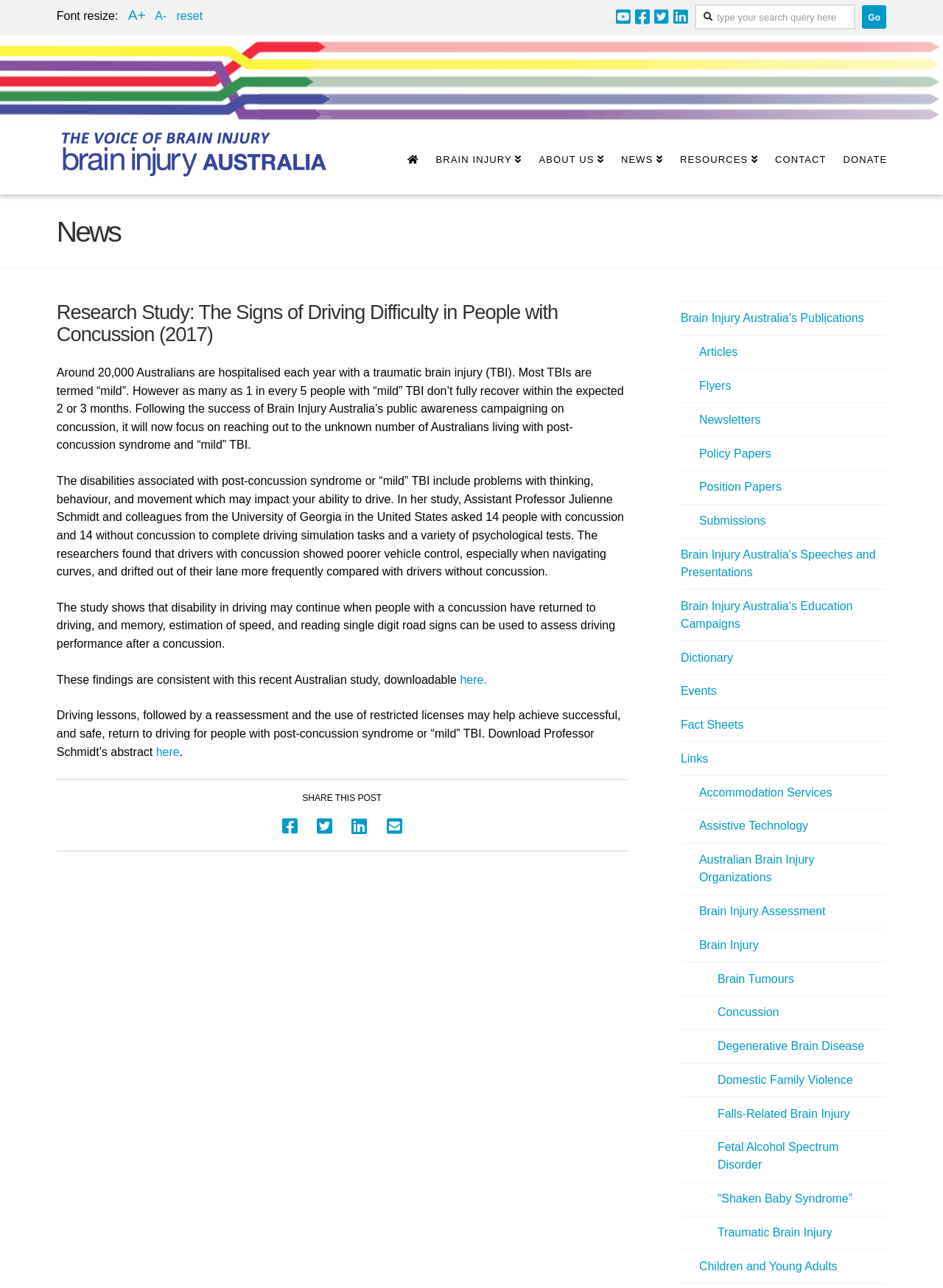How many types of publications are listed?
Use the screenshot to answer the question with a single word or phrase.

9